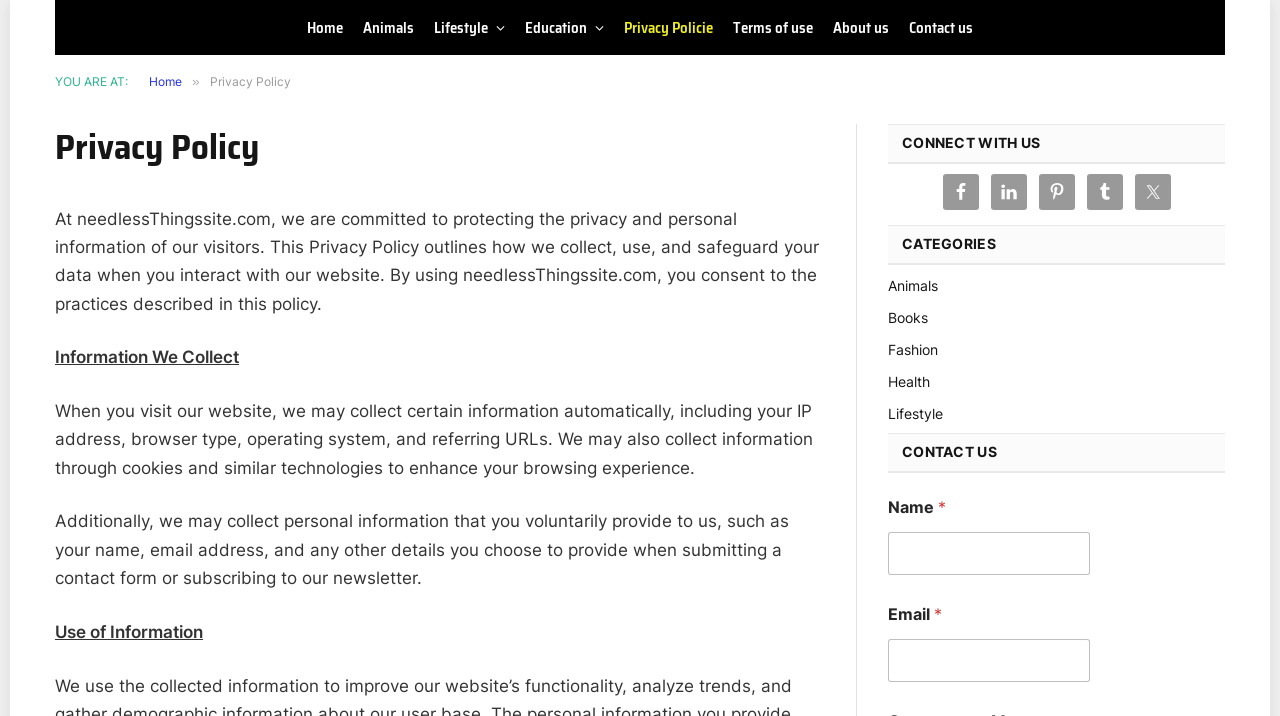Please identify the bounding box coordinates of the area that needs to be clicked to fulfill the following instruction: "Click on Animals."

[0.694, 0.384, 0.733, 0.413]